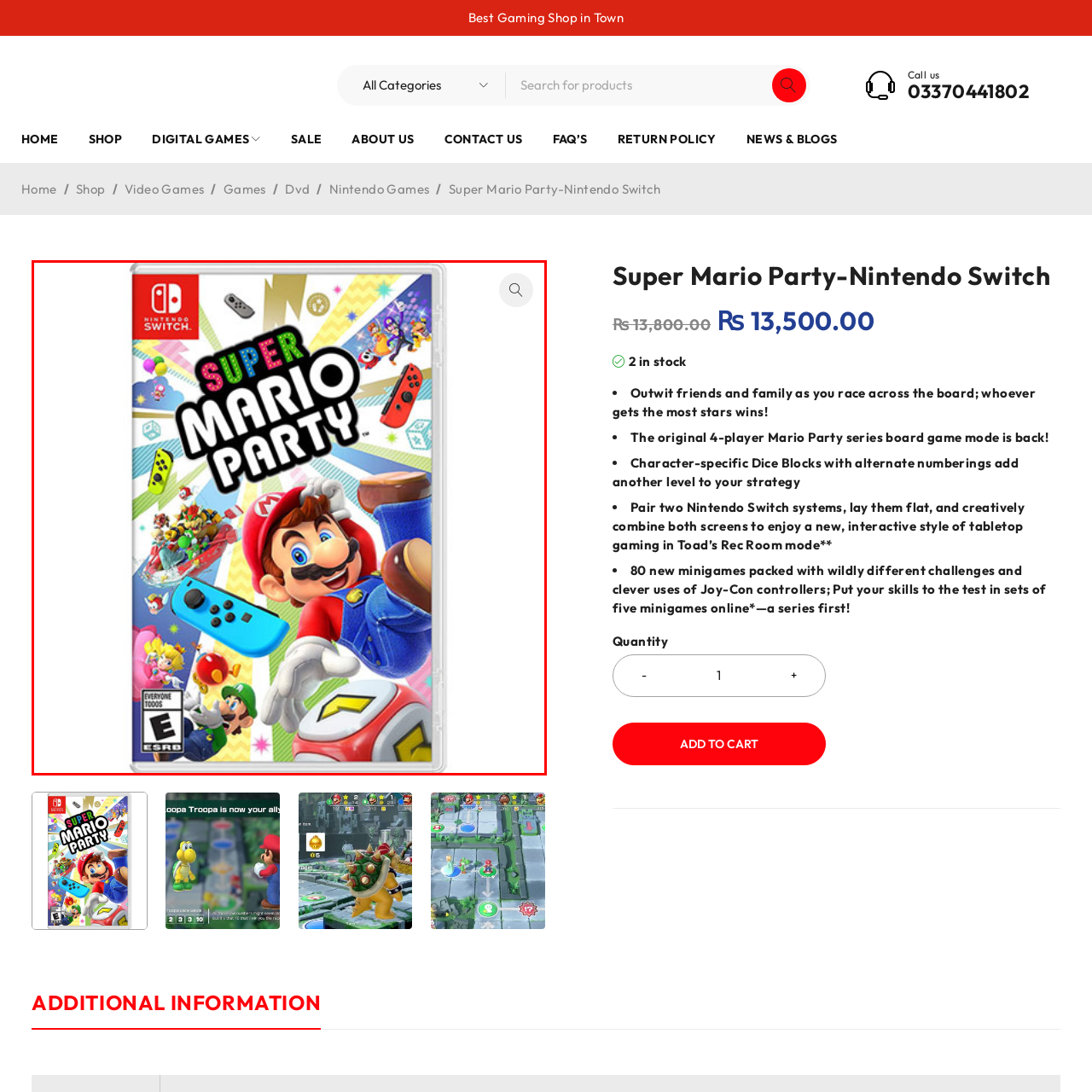Observe the image enclosed by the red rectangle, What is the age rating of the game 'Super Mario Party'?
 Give a single word or phrase as your answer.

Everyone 10+